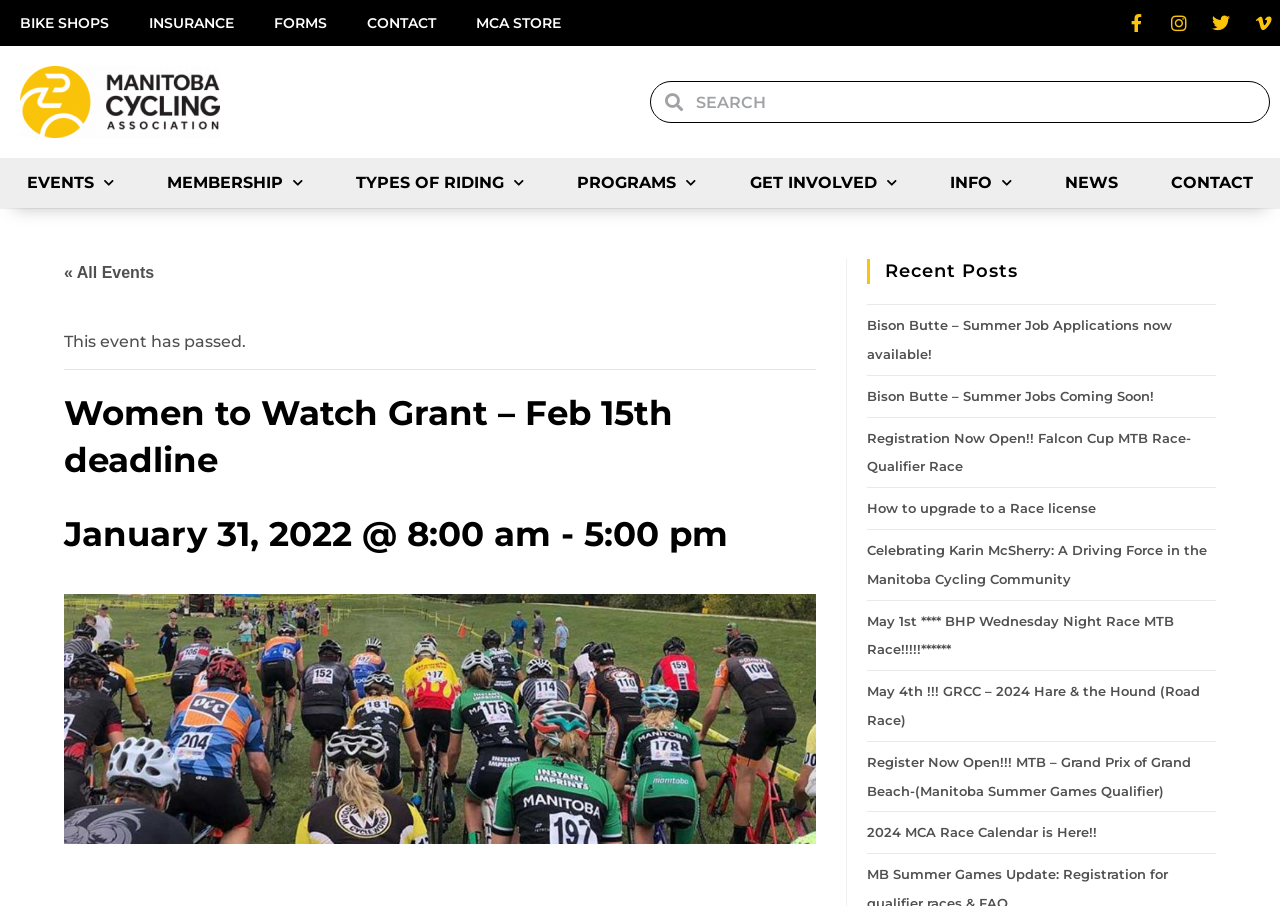What is the name of the event that has passed?
Using the image as a reference, deliver a detailed and thorough answer to the question.

I found the answer by looking at the section below the main heading, where it mentions that an event has passed. The event is referred to as 'All Events'.